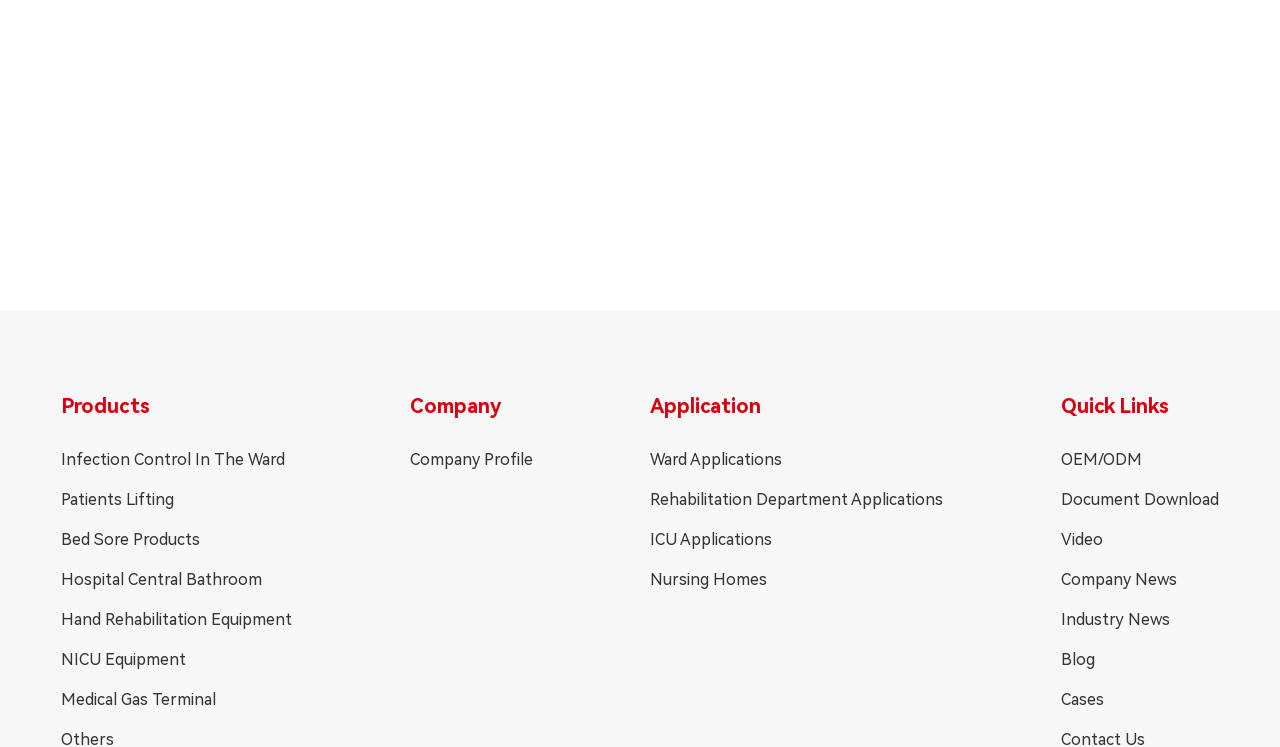What are the main categories of products offered?
Provide a fully detailed and comprehensive answer to the question.

Based on the links provided on the webpage, the main categories of products offered are medical equipment, including infection control, patient lifting, bed sore products, hospital central bathroom, hand rehabilitation equipment, NICU equipment, and medical gas terminal.